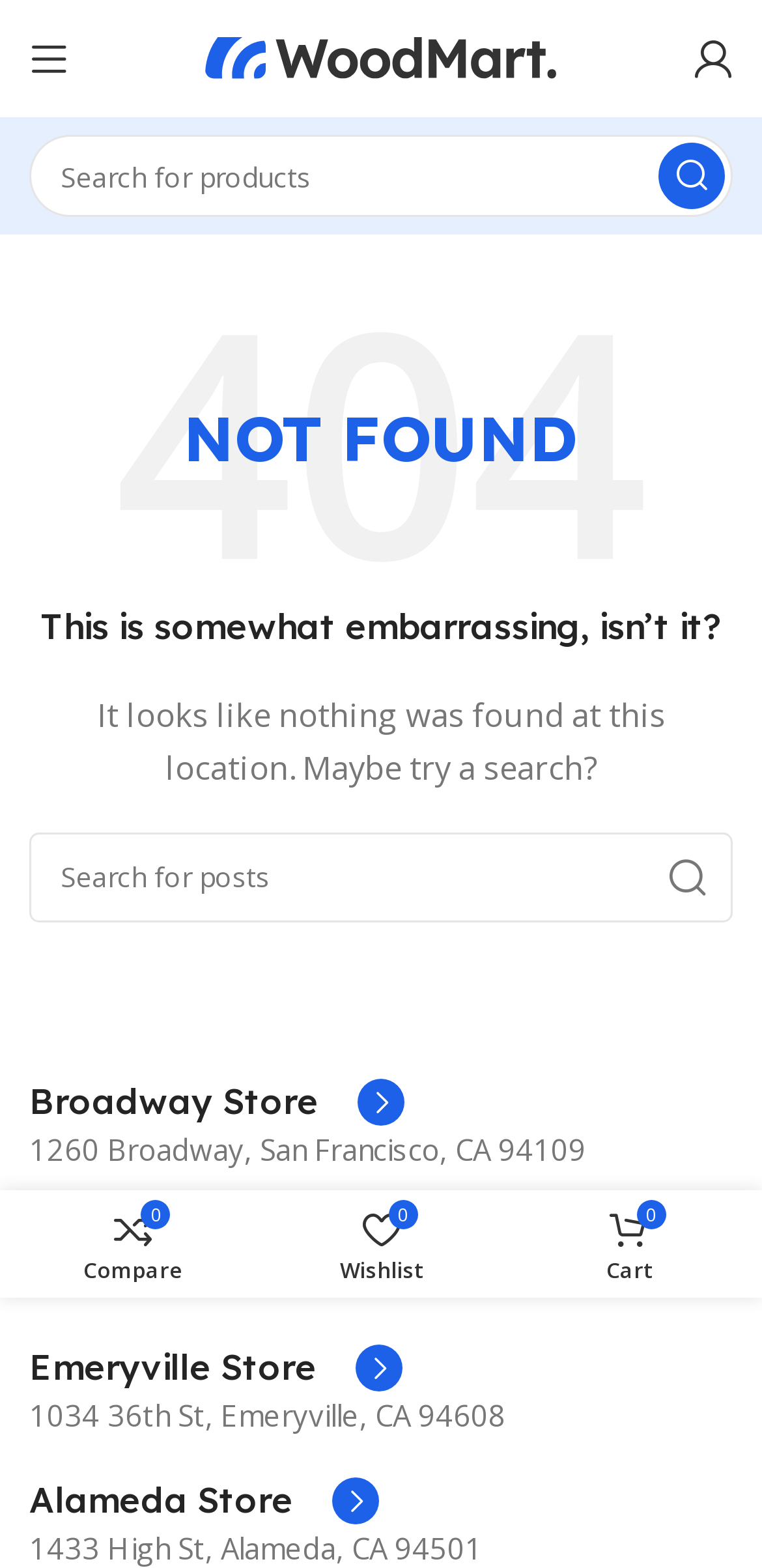Determine the bounding box coordinates of the clickable element to complete this instruction: "Click the main menu button". Provide the coordinates in the format of four float numbers between 0 and 1, [left, top, right, bottom].

None